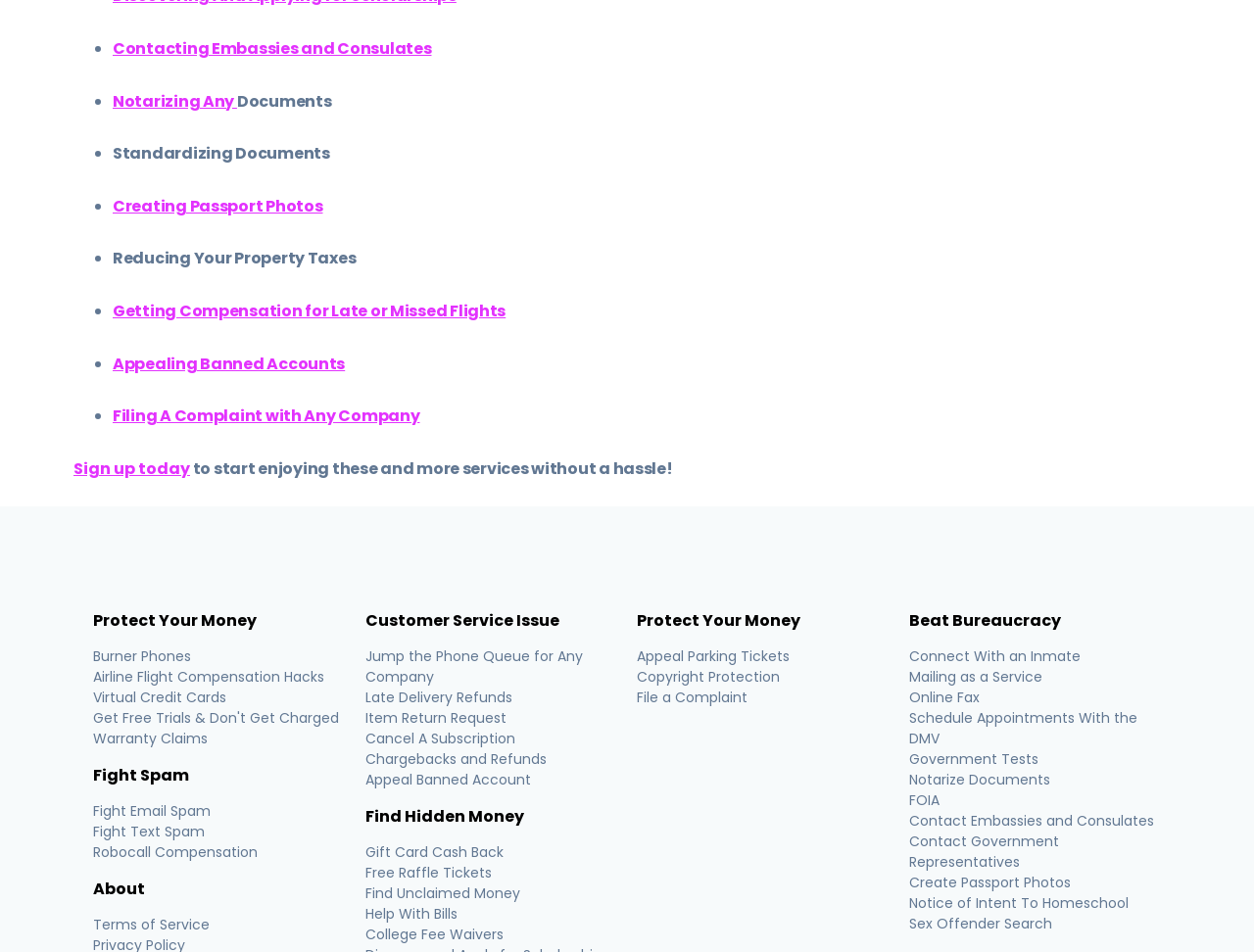Using a single word or phrase, answer the following question: 
What is the purpose of this website?

To help with various tasks